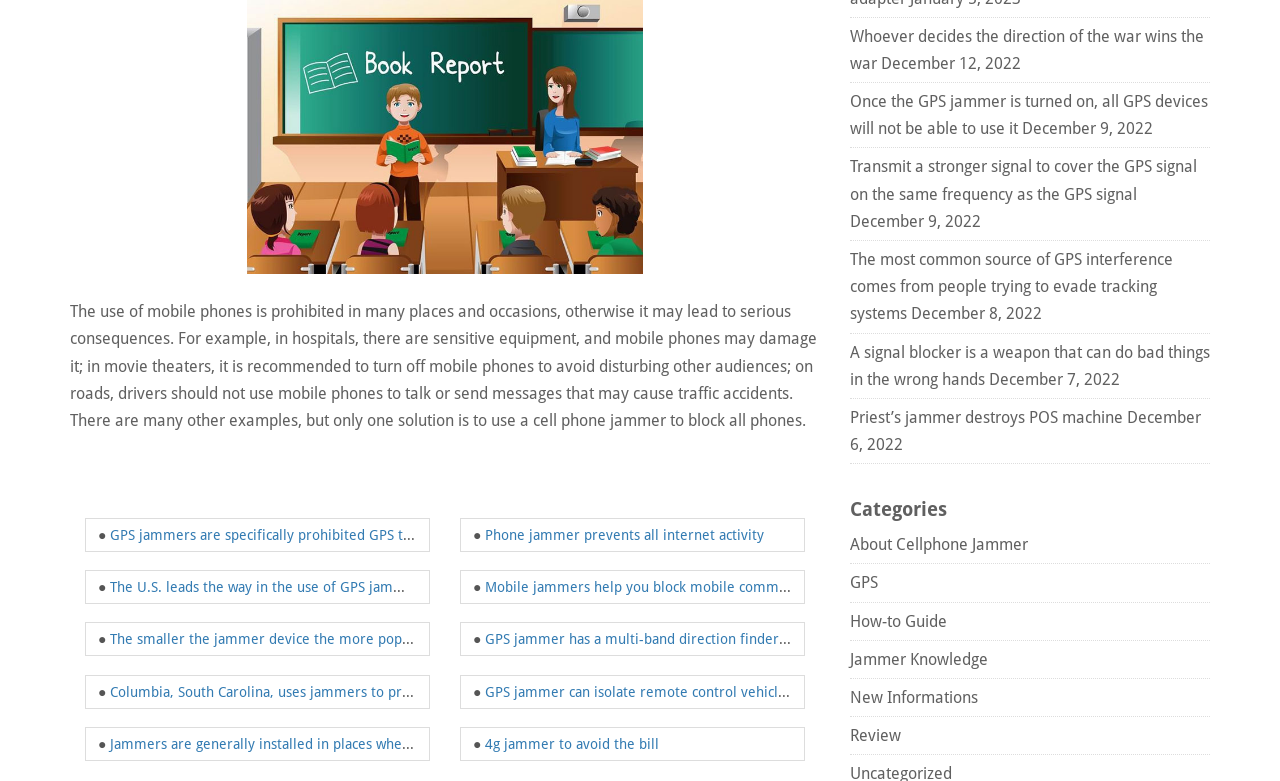Given the description "Review", provide the bounding box coordinates of the corresponding UI element.

[0.664, 0.93, 0.704, 0.954]